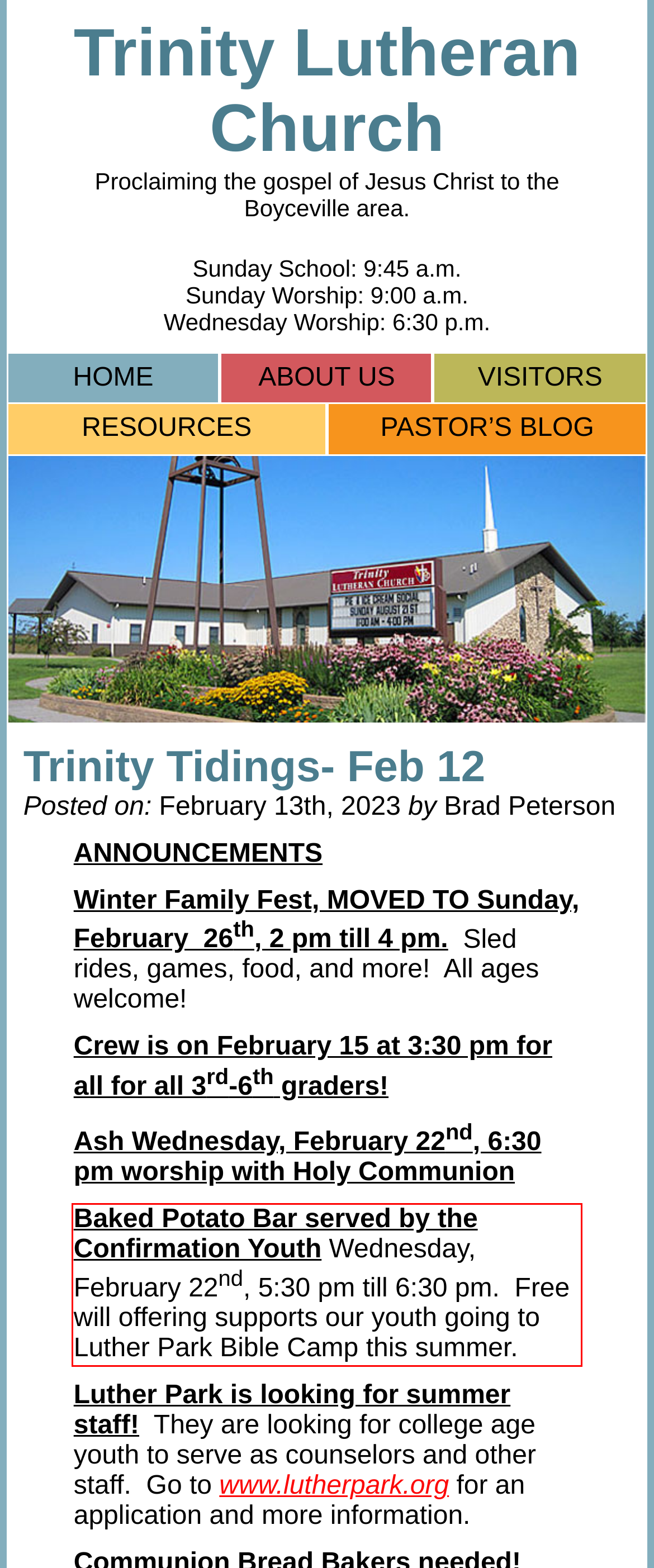You have a screenshot of a webpage where a UI element is enclosed in a red rectangle. Perform OCR to capture the text inside this red rectangle.

Baked Potato Bar served by the Confirmation Youth Wednesday, February 22nd, 5:30 pm till 6:30 pm. Free will offering supports our youth going to Luther Park Bible Camp this summer.